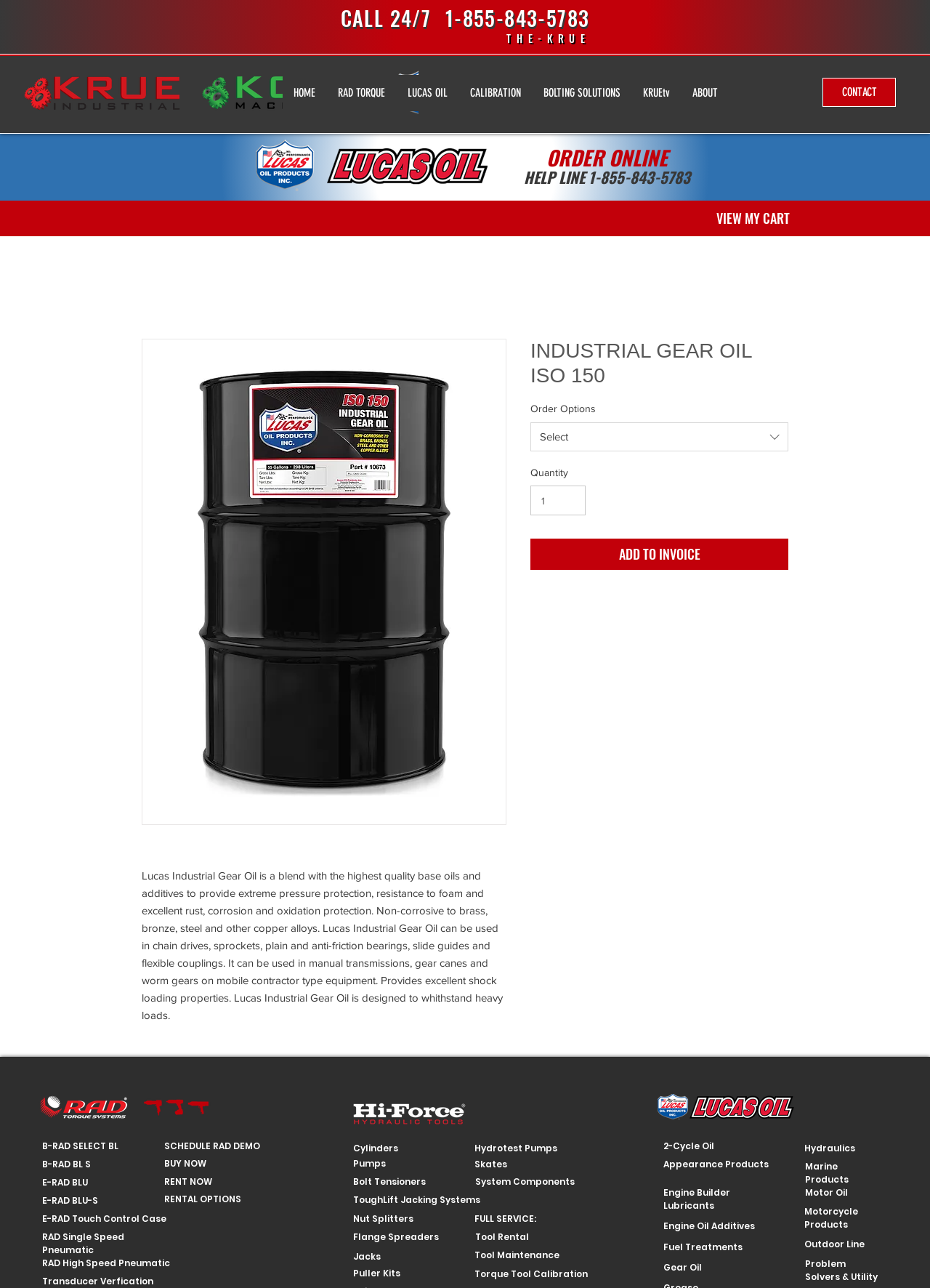Locate the bounding box coordinates of the area where you should click to accomplish the instruction: "Order Lucas Oil products online".

[0.275, 0.108, 0.524, 0.148]